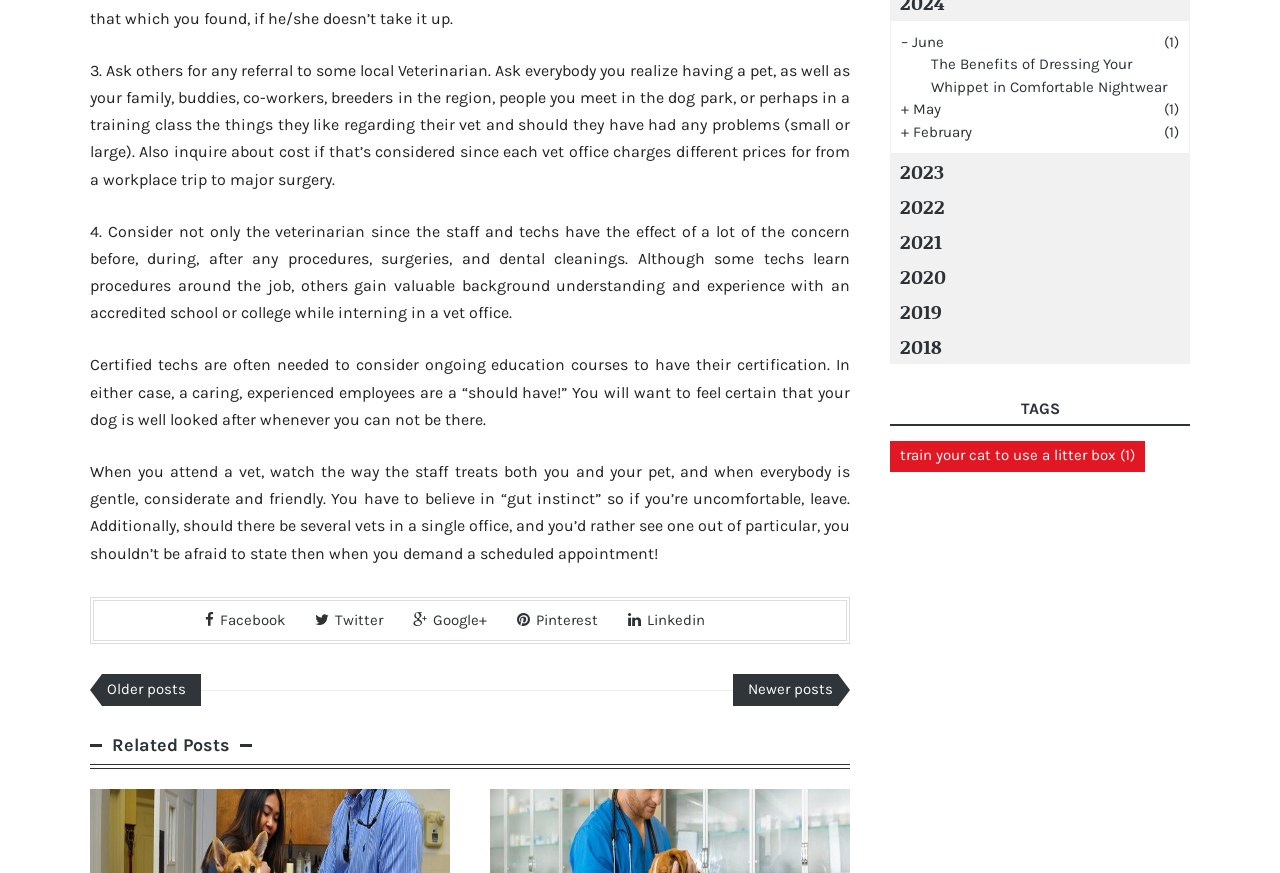What is the topic of the text?
Please answer the question with a detailed response using the information from the screenshot.

The text provides guidance on how to choose a veterinarian, including asking for referrals, considering the staff and techs, and observing how they treat both the pet owner and the pet.